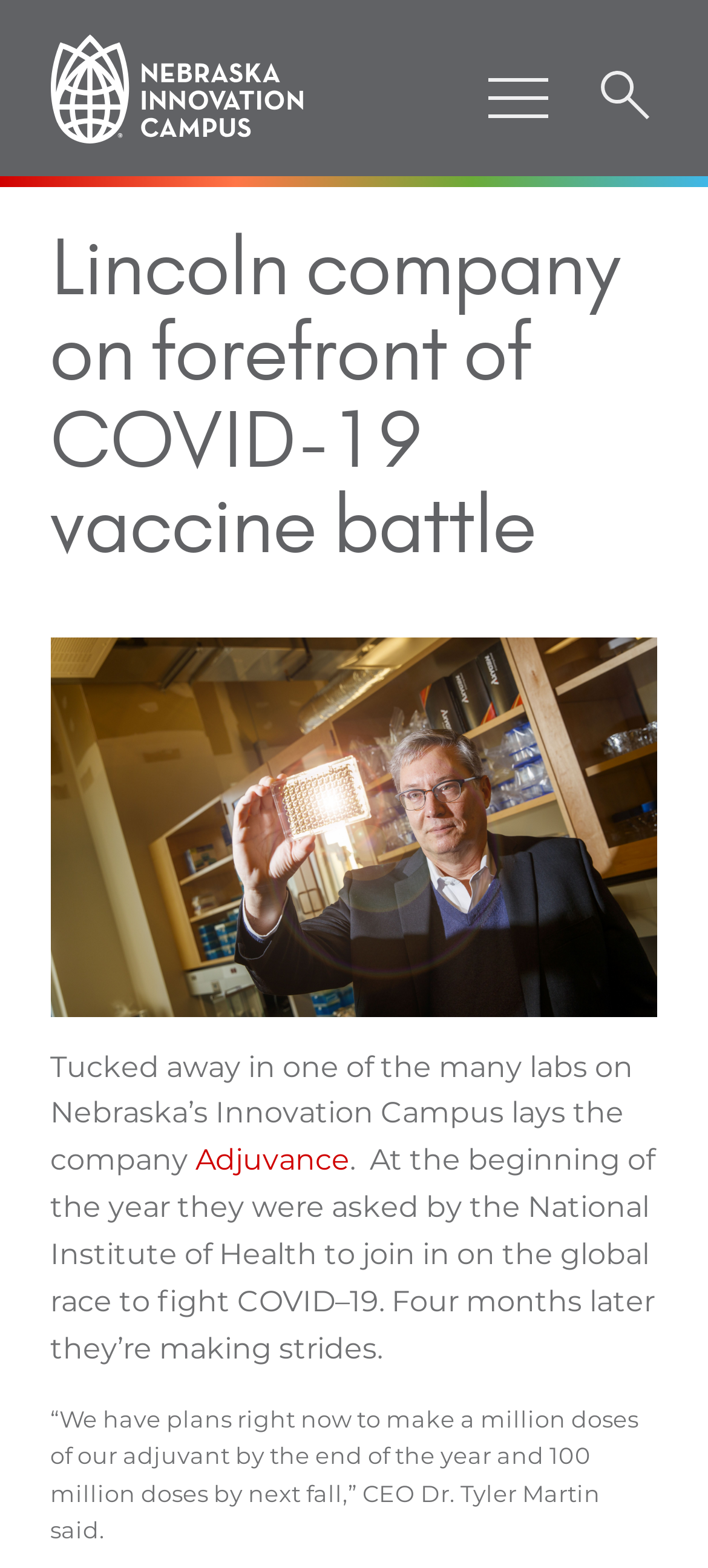Respond with a single word or phrase to the following question: What is the company developing a component for?

COVID-19 vaccine